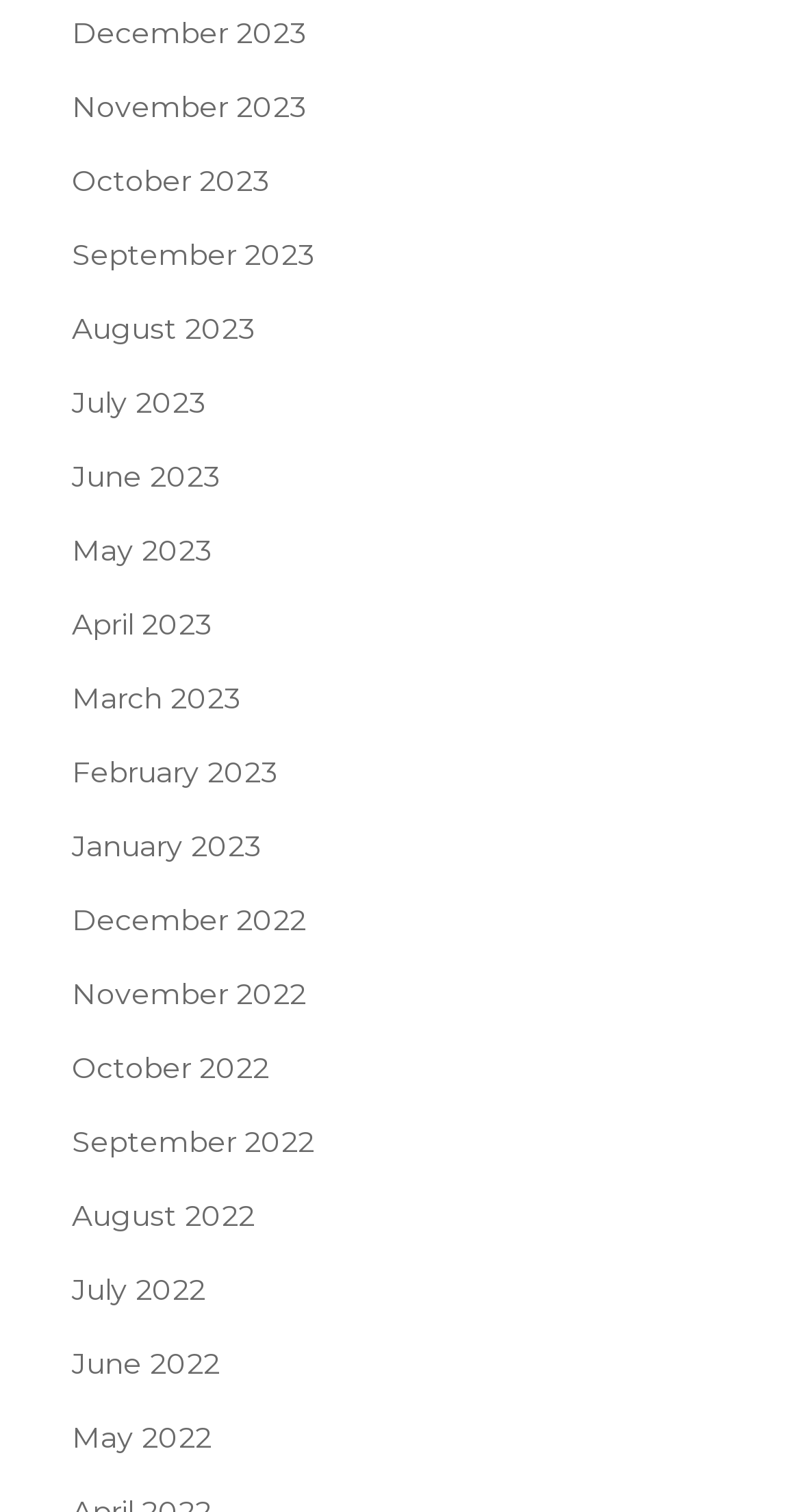Specify the bounding box coordinates of the region I need to click to perform the following instruction: "View August 2022". The coordinates must be four float numbers in the range of 0 to 1, i.e., [left, top, right, bottom].

[0.09, 0.791, 0.318, 0.816]